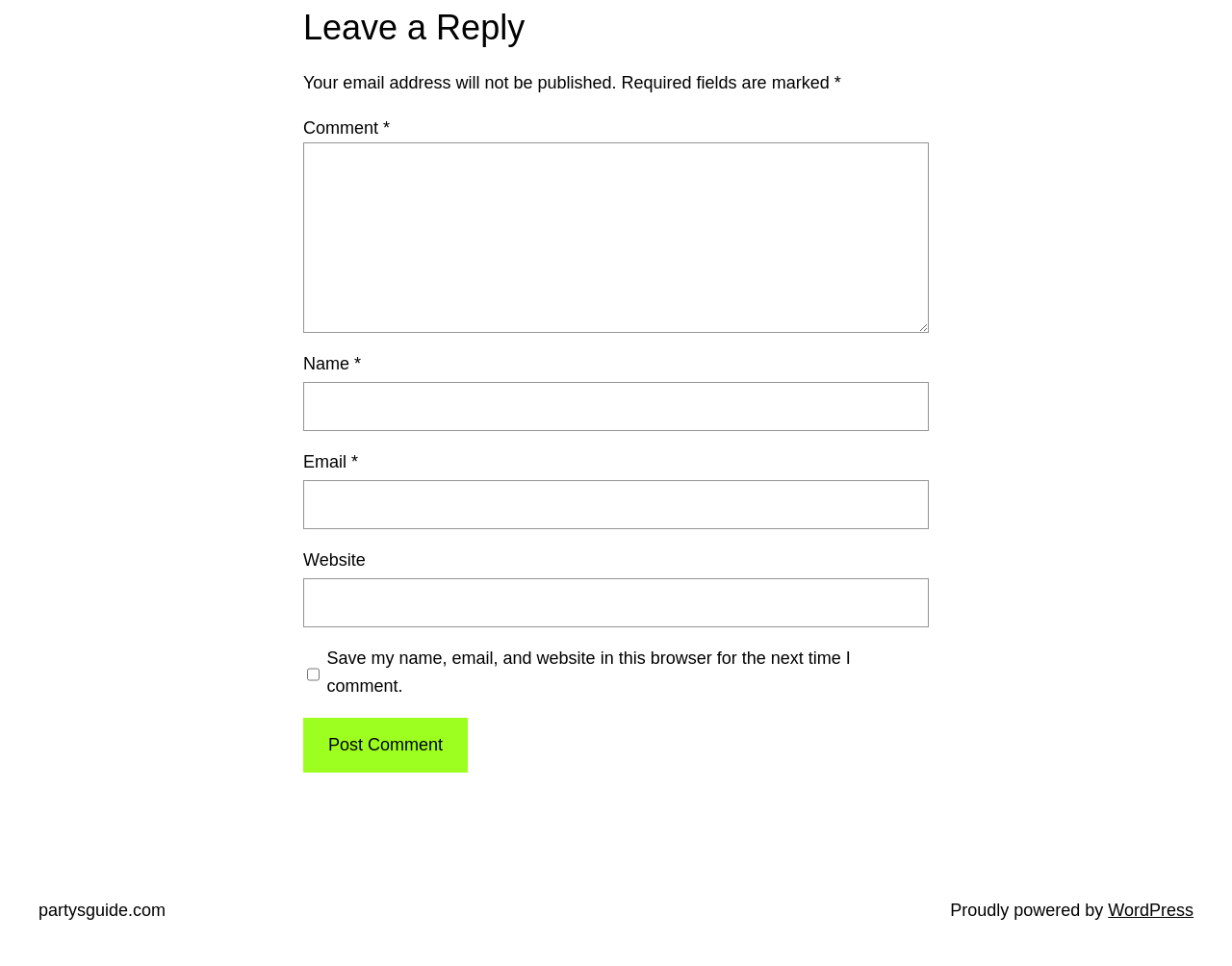What is the purpose of the text box labeled 'Comment'? Please answer the question using a single word or phrase based on the image.

Leave a comment